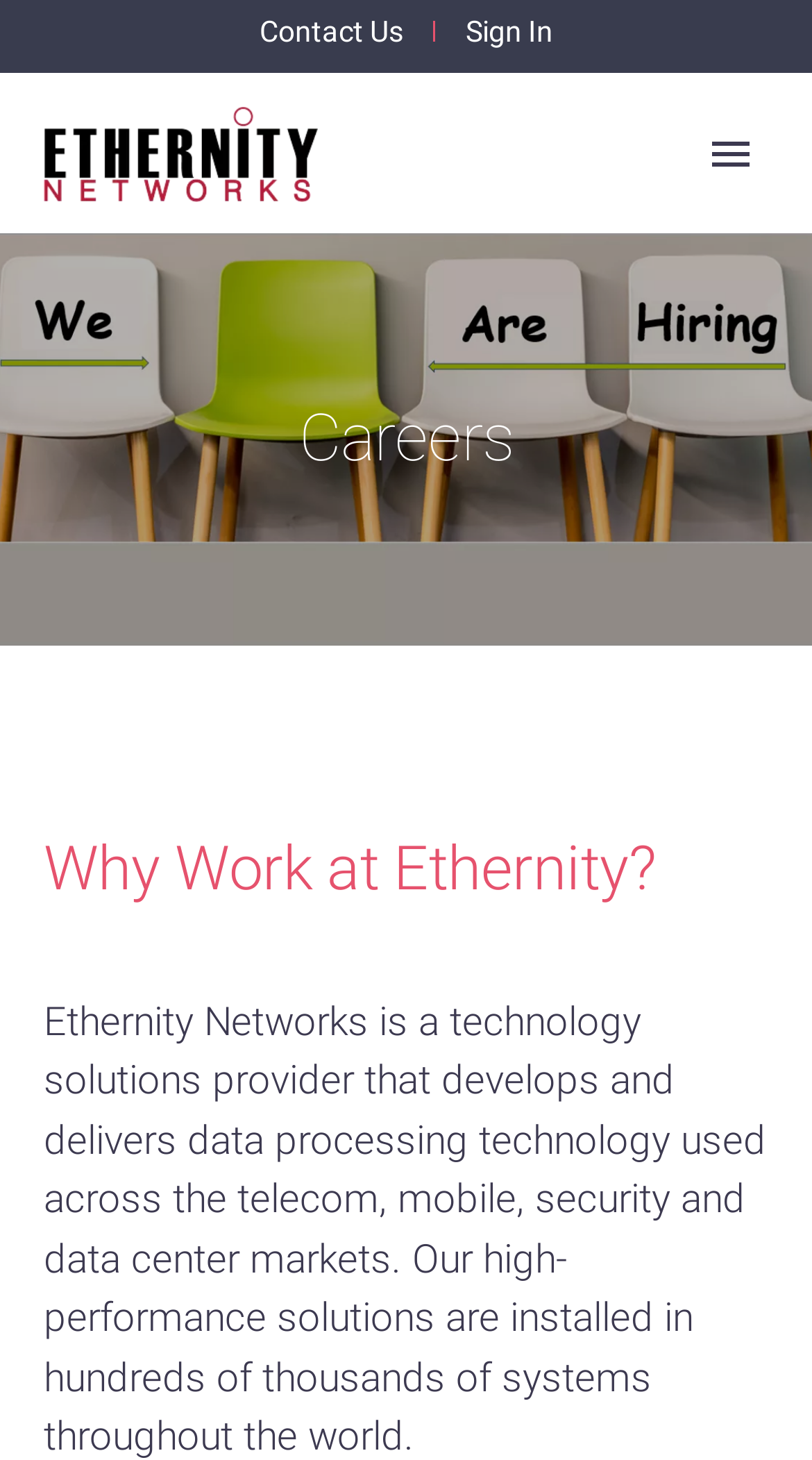Locate the bounding box coordinates of the element I should click to achieve the following instruction: "Go to 5G Portal".

[0.056, 0.176, 0.944, 0.25]